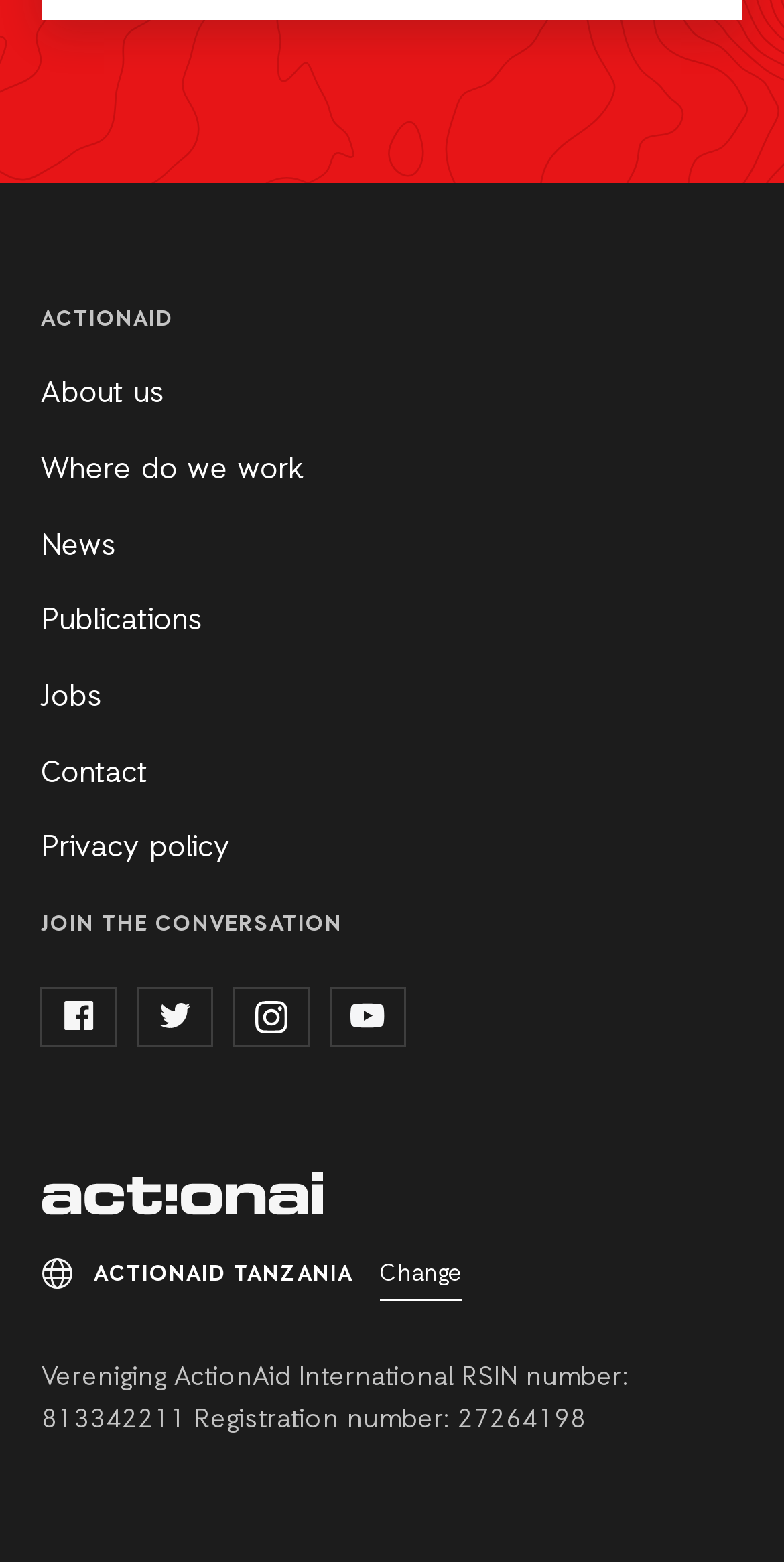Please provide the bounding box coordinate of the region that matches the element description: Where do we work. Coordinates should be in the format (top-left x, top-left y, bottom-right x, bottom-right y) and all values should be between 0 and 1.

[0.052, 0.288, 0.386, 0.314]